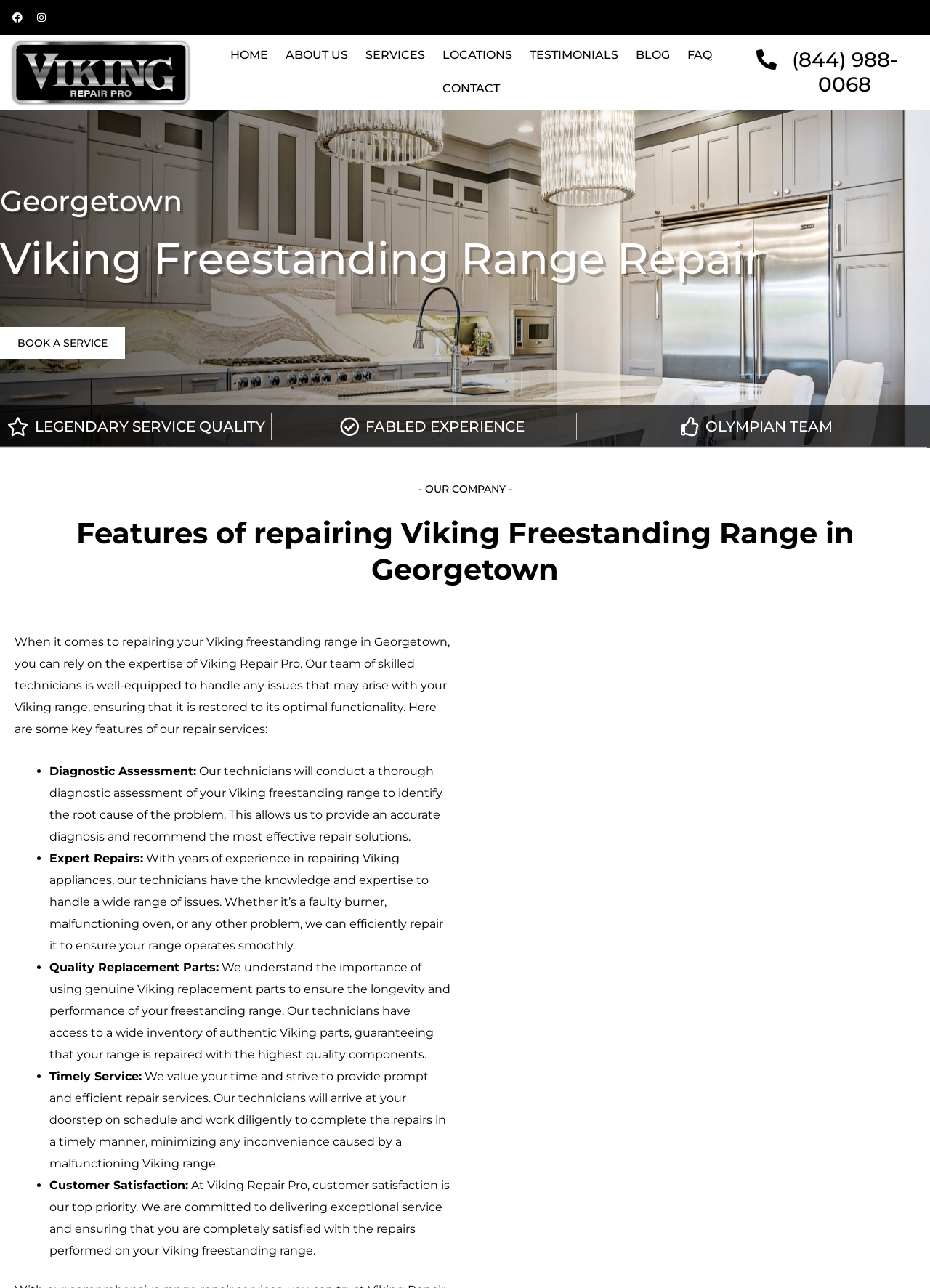Answer the question below in one word or phrase:
What is the guarantee provided by the repair service?

Guarantees